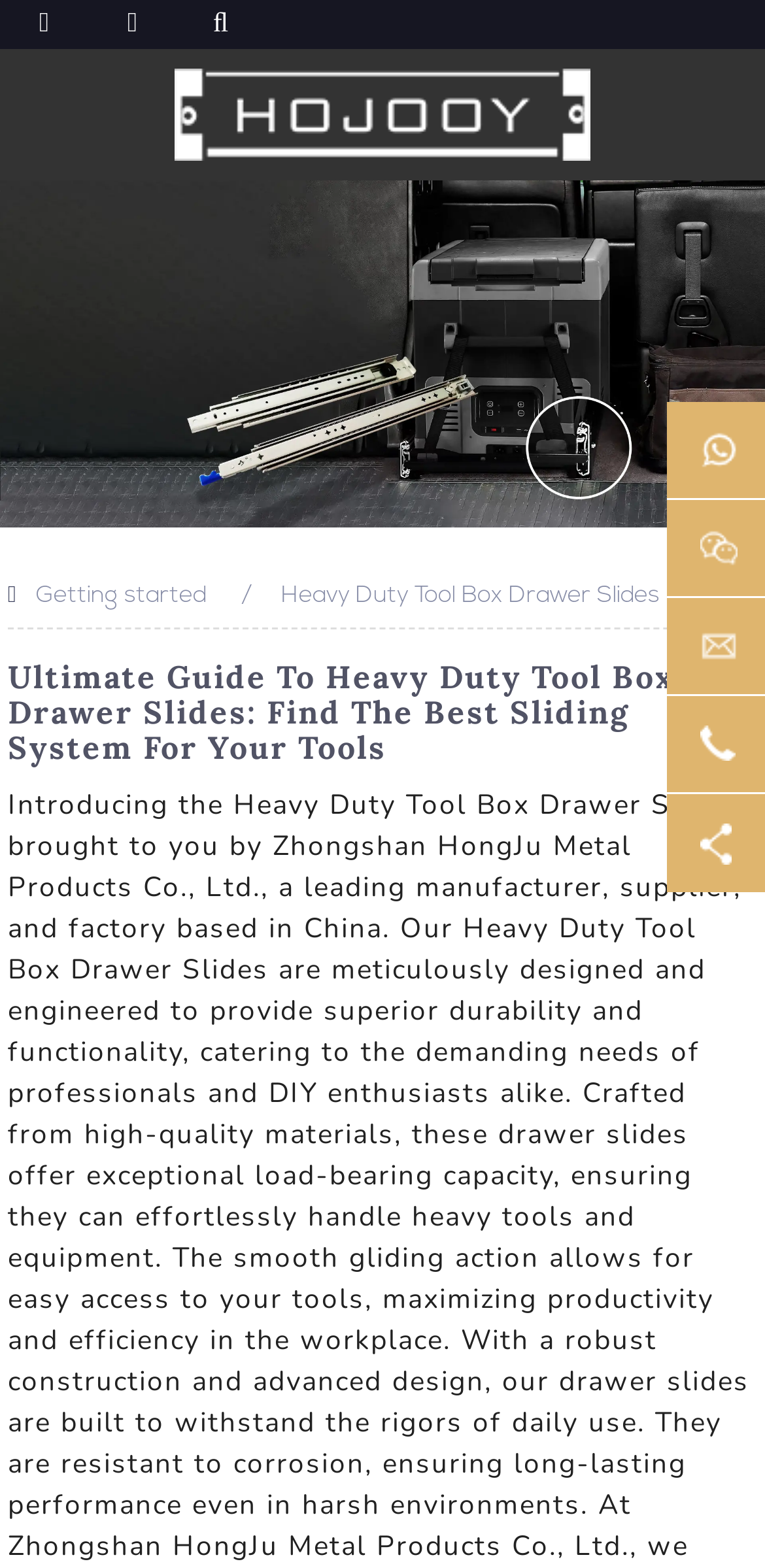Identify the bounding box coordinates for the UI element described by the following text: "Getting started". Provide the coordinates as four float numbers between 0 and 1, in the format [left, top, right, bottom].

[0.047, 0.372, 0.27, 0.387]